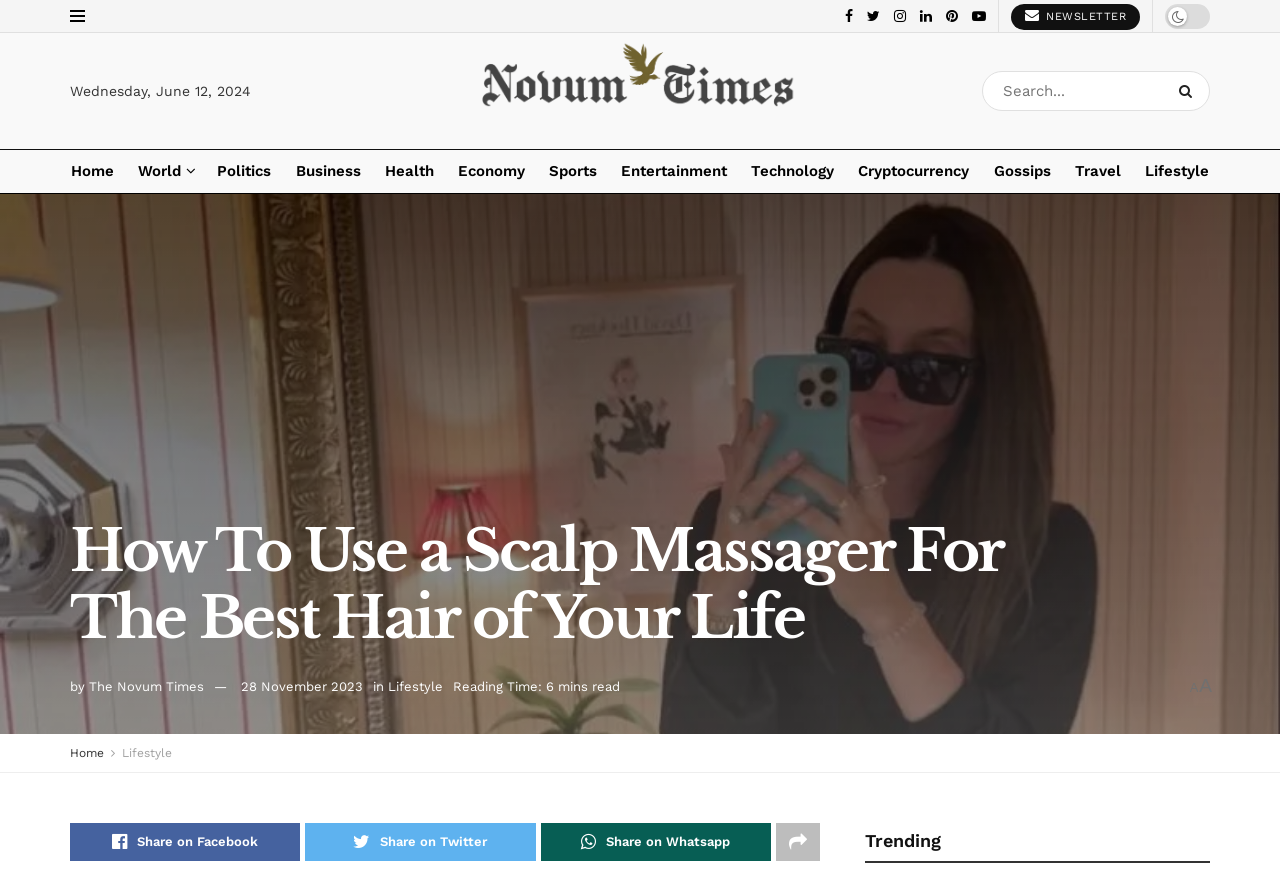Pinpoint the bounding box coordinates for the area that should be clicked to perform the following instruction: "Go to the home page".

[0.055, 0.168, 0.09, 0.217]